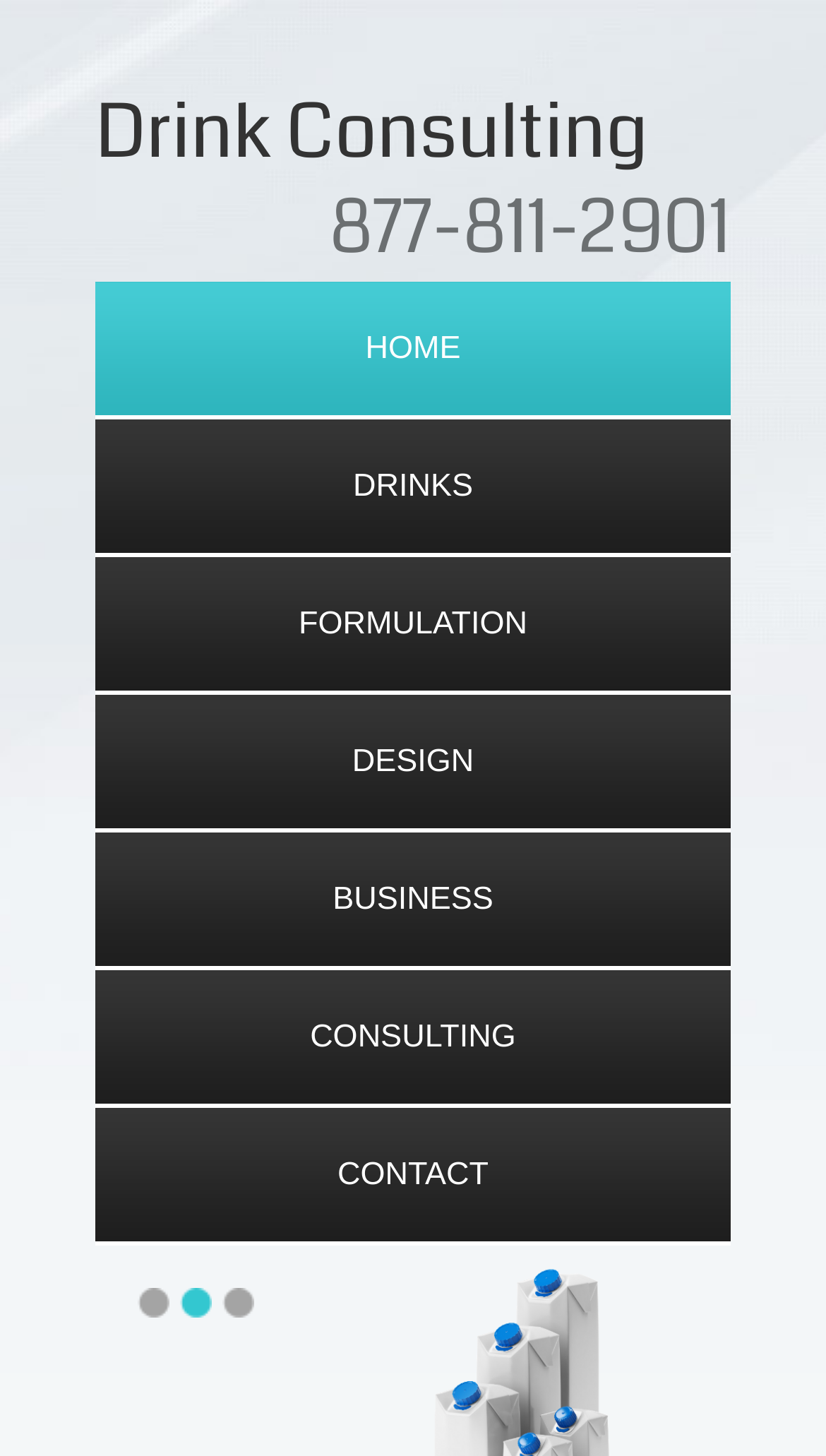Describe all the significant parts and information present on the webpage.

The webpage is titled "Drink Consulting" and appears to be a consulting service website. At the top, there is a phone number "877-811-2901" displayed prominently. Below the phone number, there is a navigation menu with seven links: "HOME", "DRINKS", "FORMULATION", "DESIGN", "BUSINESS", "CONSULTING", and "CONTACT". These links are aligned horizontally and take up a significant portion of the top section of the page.

At the bottom of the page, there are three small links labeled "1", "2", and "3", which are positioned horizontally and are likely pagination links.